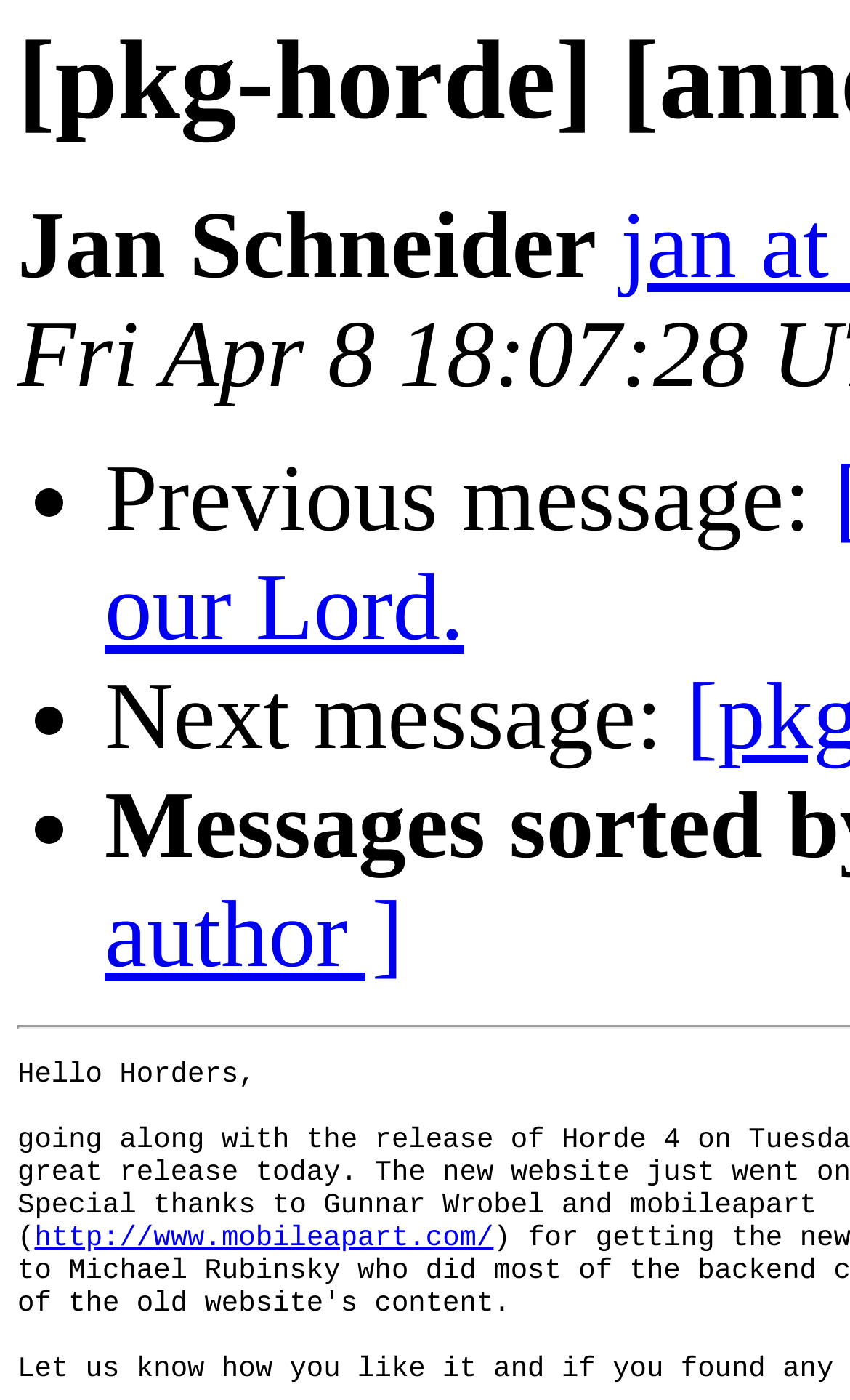What is the URL of the linked website?
Answer the question with detailed information derived from the image.

I found the URL by looking at the link element at the bottom of the webpage, which points to 'http://www.mobileapart.com/'.